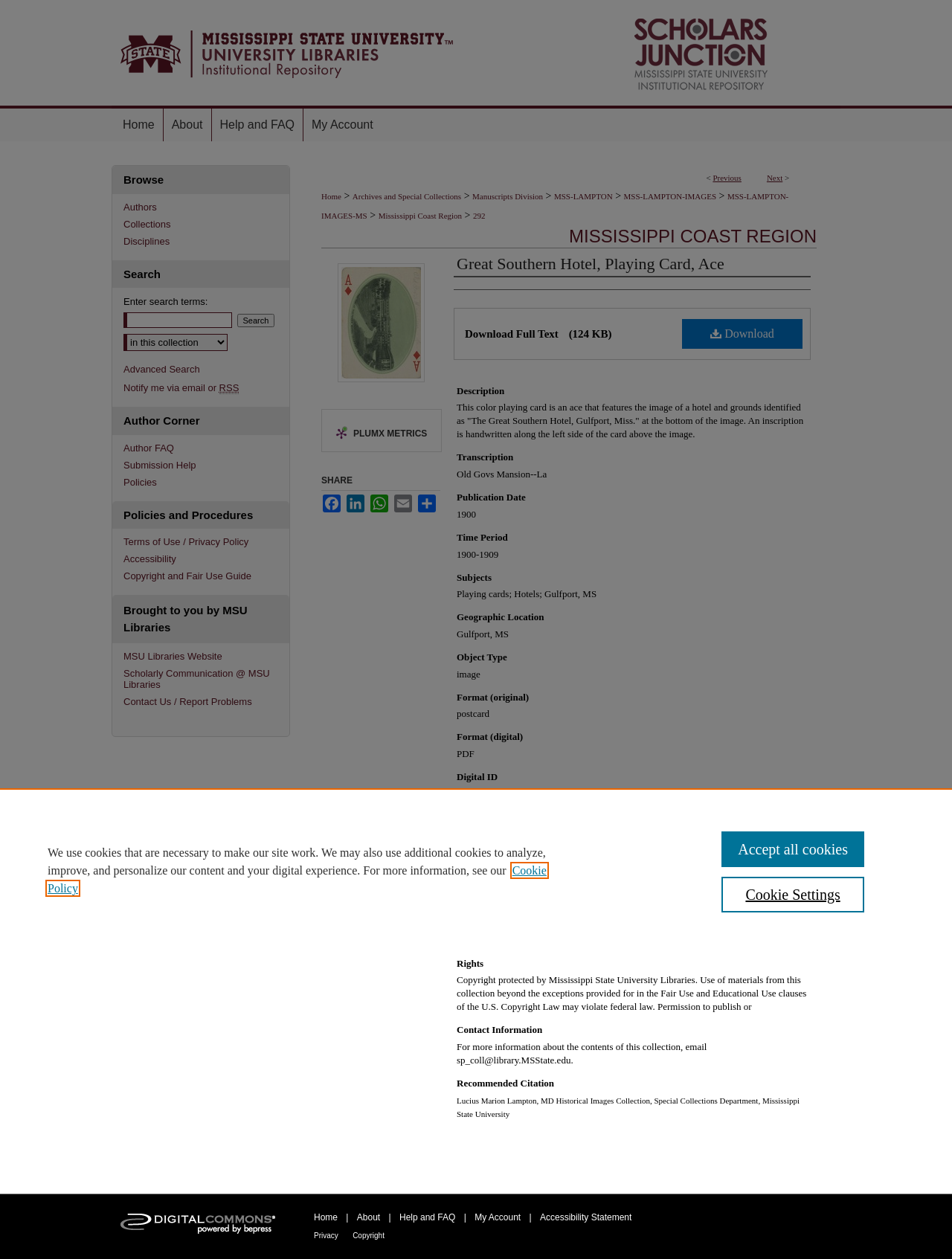Kindly provide the bounding box coordinates of the section you need to click on to fulfill the given instruction: "Download the full text".

[0.716, 0.253, 0.843, 0.277]